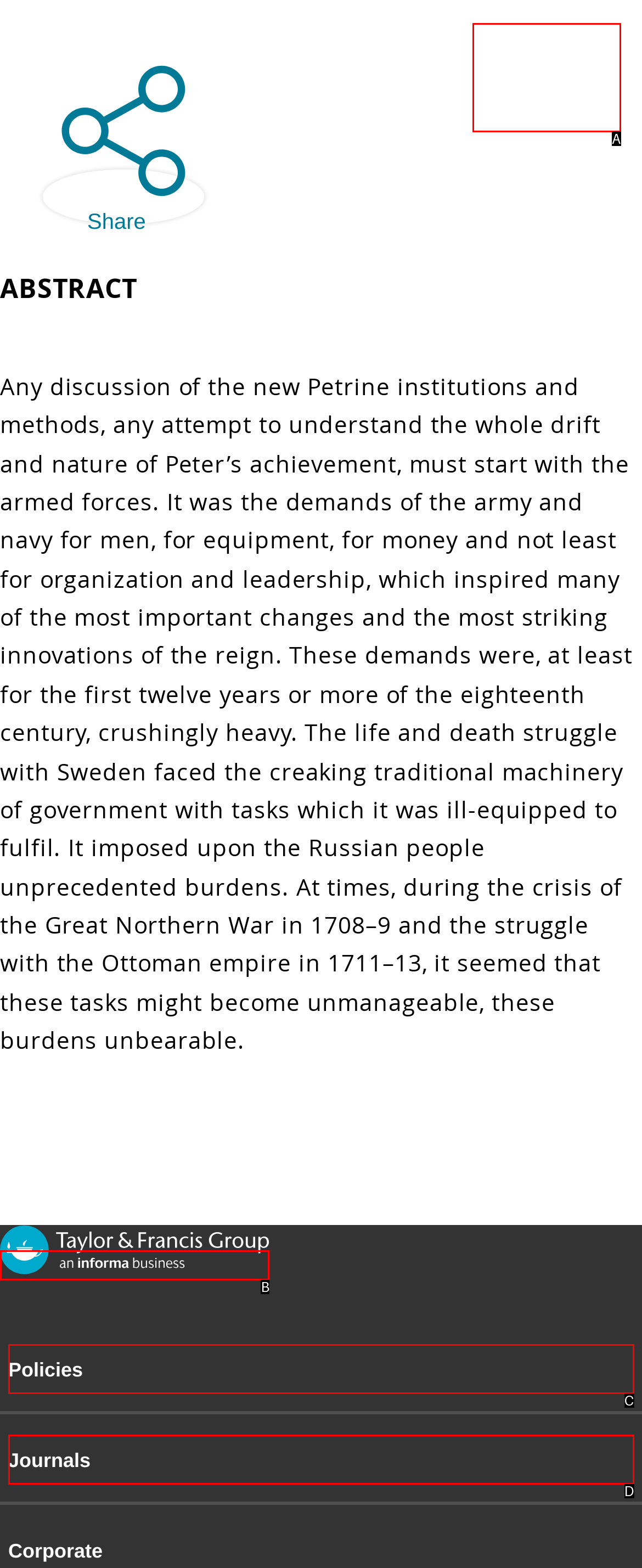Based on the given description: Back to Top, determine which HTML element is the best match. Respond with the letter of the chosen option.

A